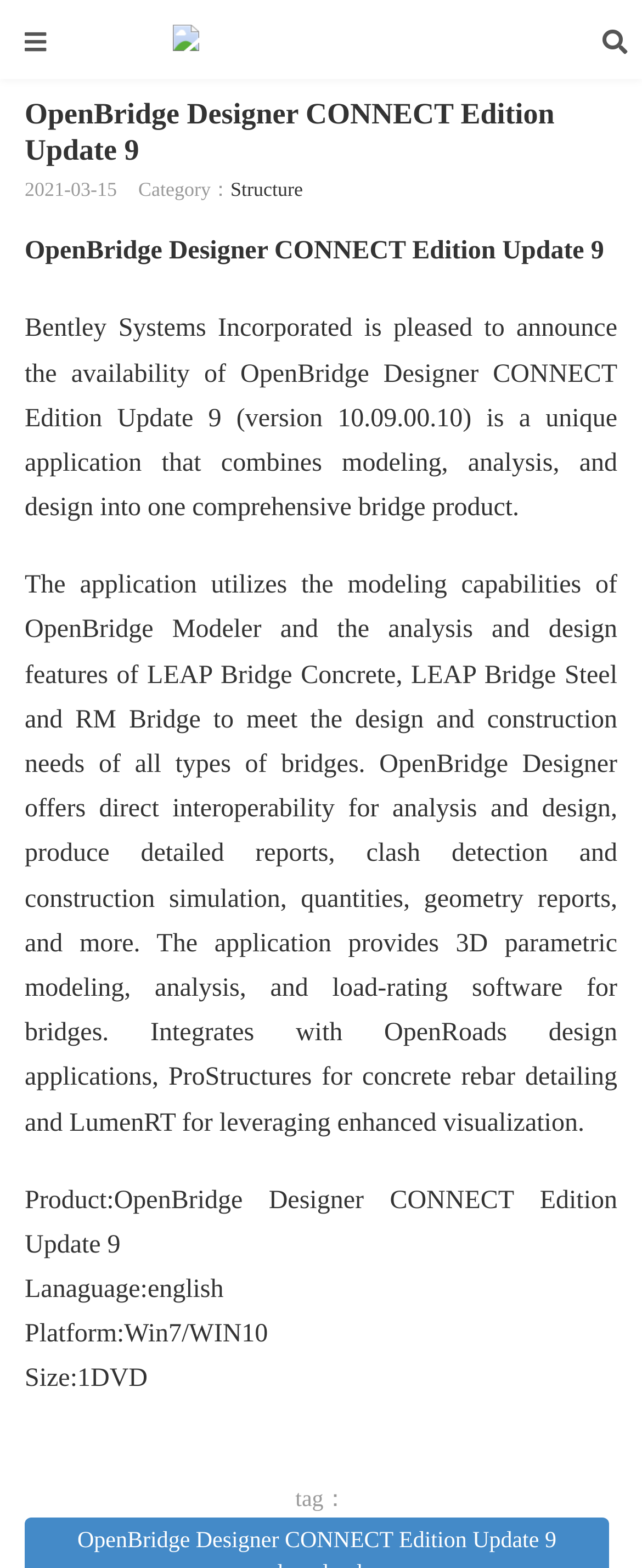Identify the main heading from the webpage and provide its text content.

OpenBridge Designer CONNECT Edition Update 9